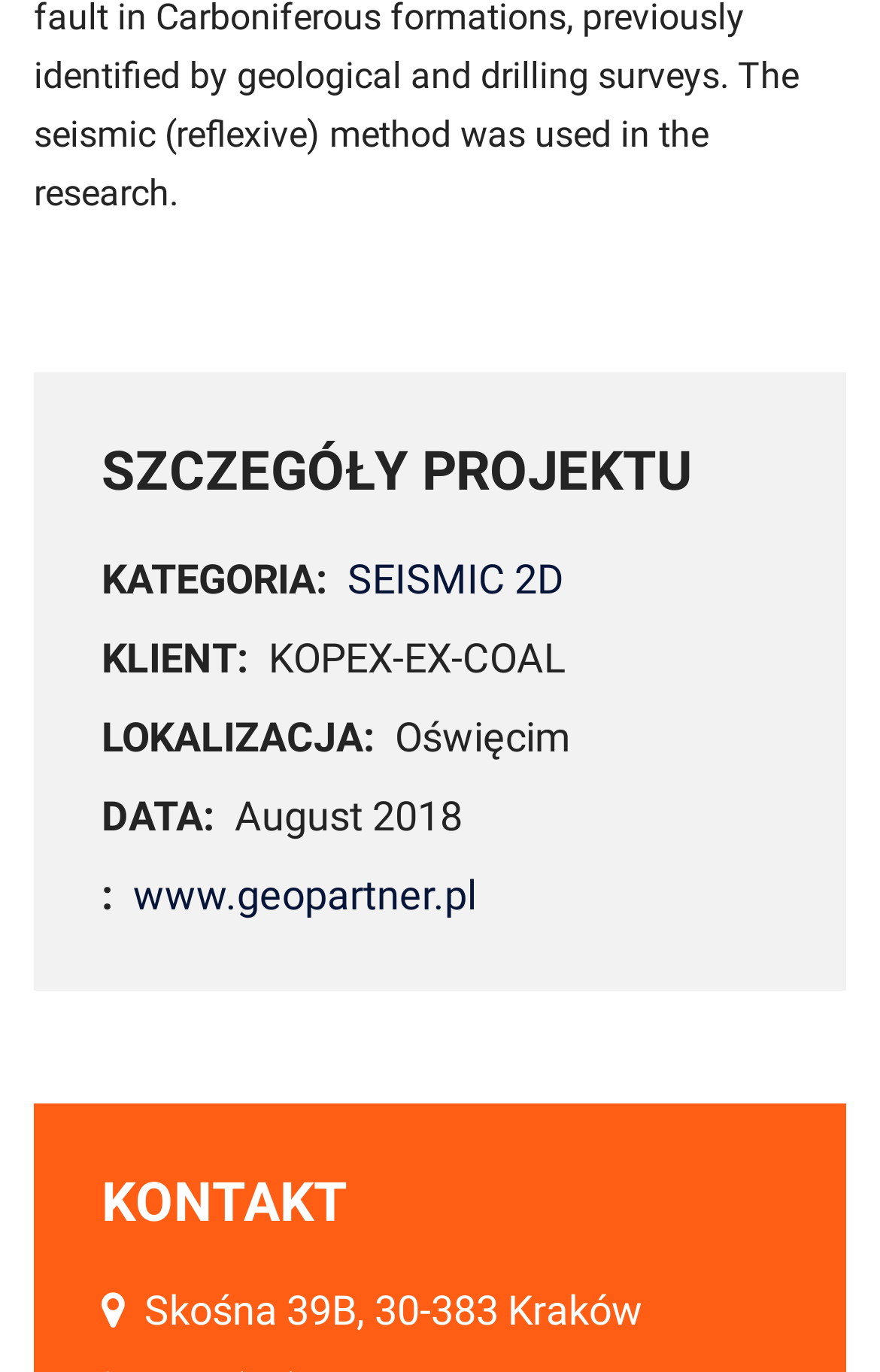Answer the question below with a single word or a brief phrase: 
Where is the project located?

Oświęcim